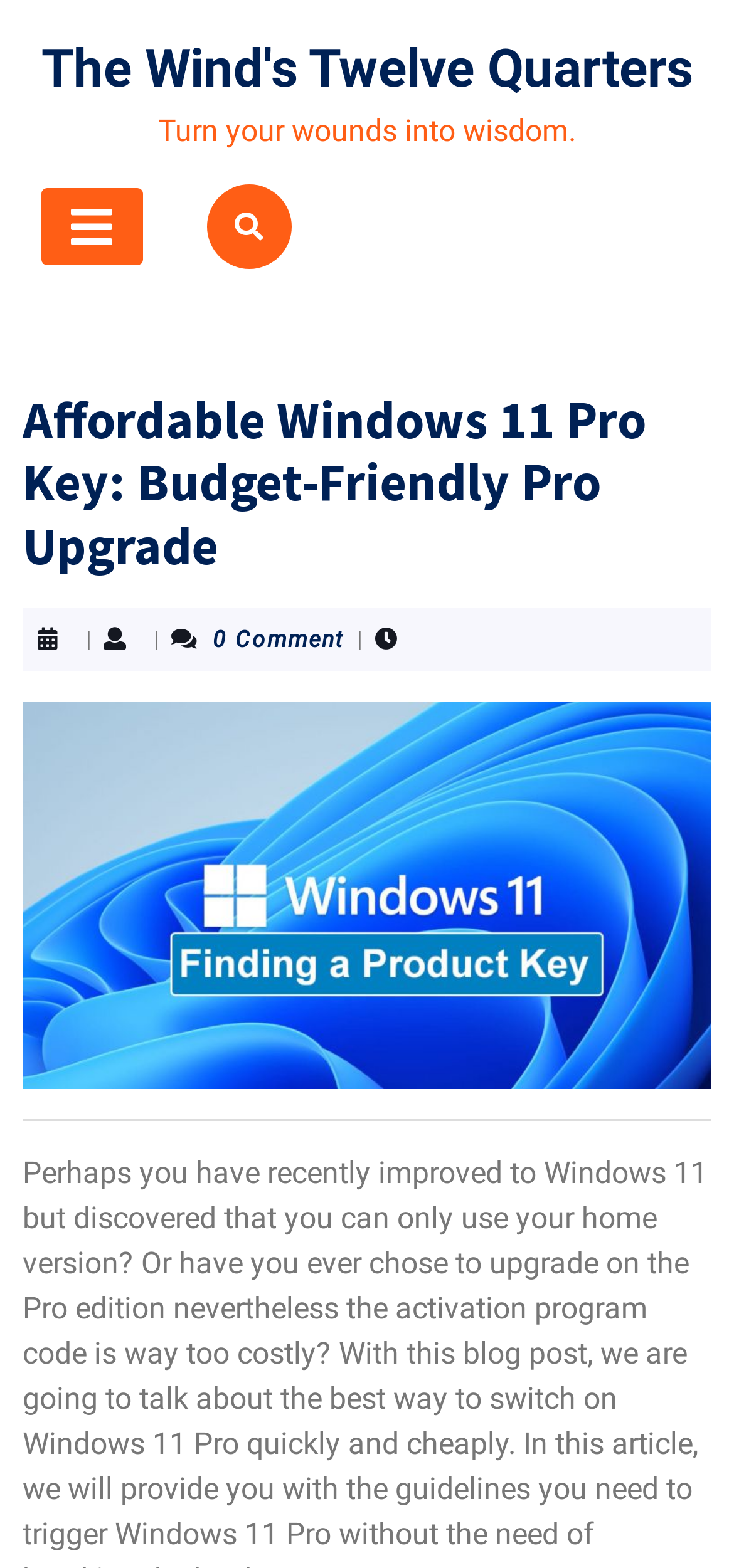Is the open button selected?
We need a detailed and meticulous answer to the question.

The open button is represented by the '' icon, and its 'selected' property is set to 'False', indicating that it is not currently selected.